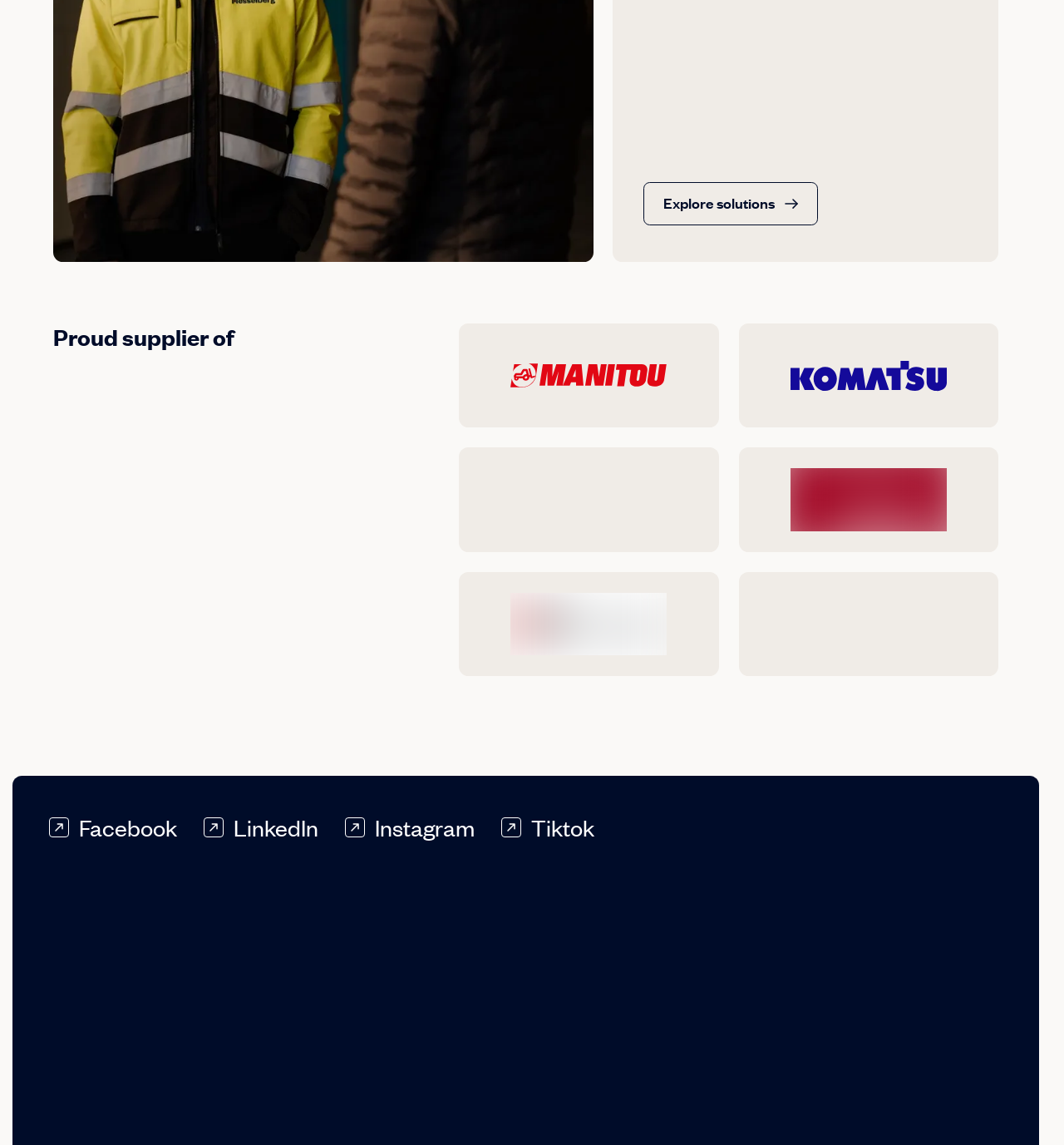Identify the bounding box coordinates of the clickable section necessary to follow the following instruction: "Check Facebook page". The coordinates should be presented as four float numbers from 0 to 1, i.e., [left, top, right, bottom].

[0.046, 0.71, 0.167, 0.736]